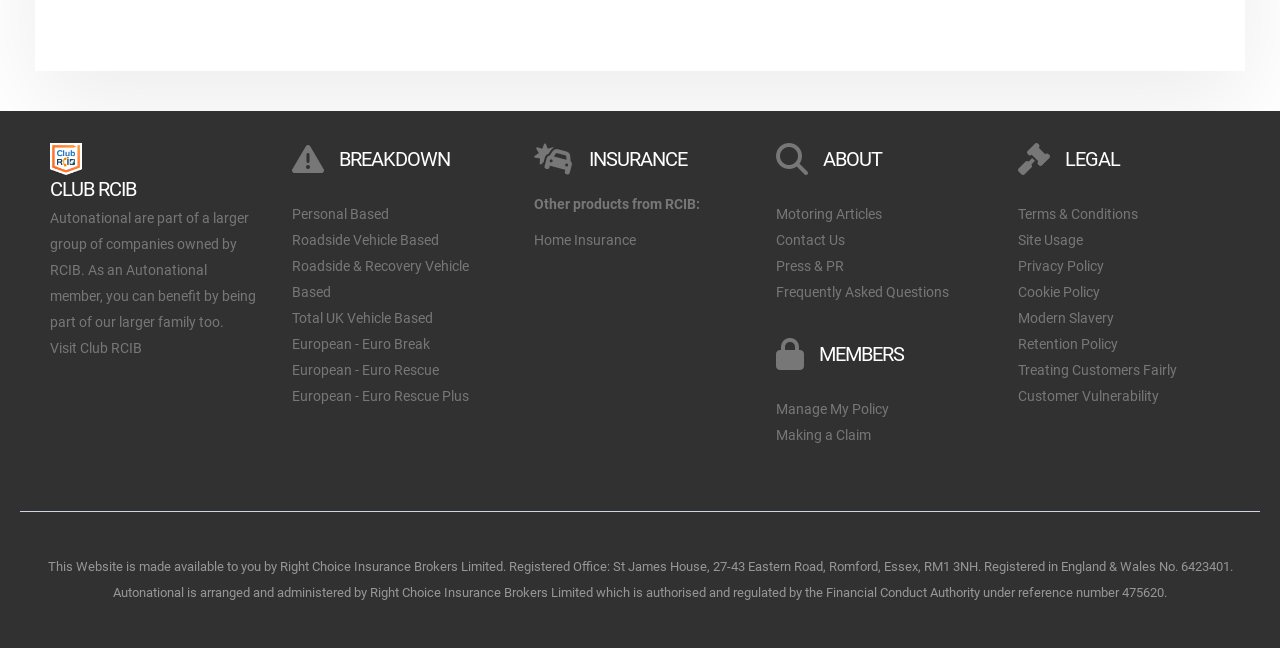Please identify the bounding box coordinates of the area that needs to be clicked to fulfill the following instruction: "Read motoring articles."

[0.606, 0.319, 0.689, 0.343]